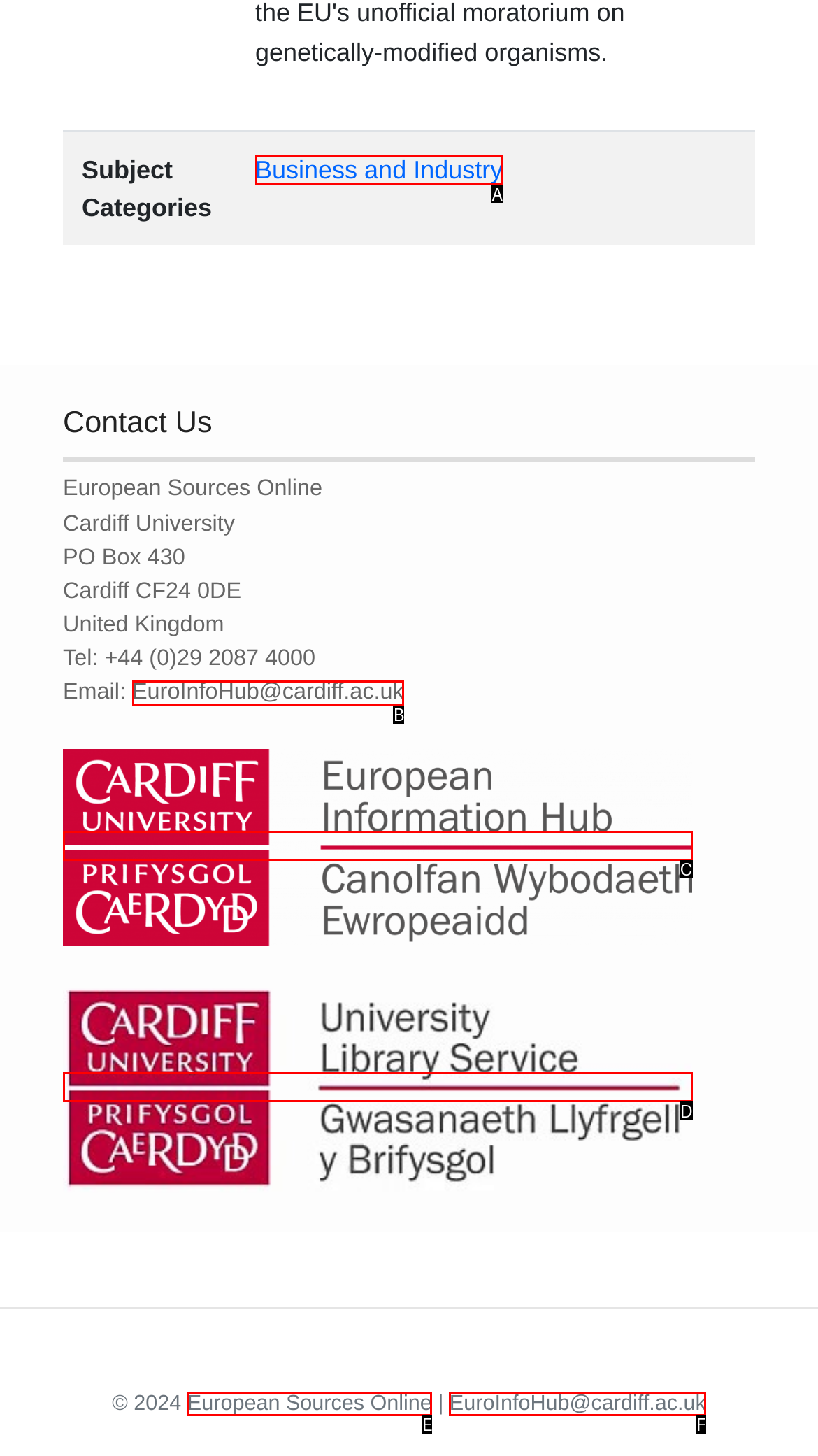Match the option to the description: aria-label="Play video"
State the letter of the correct option from the available choices.

None